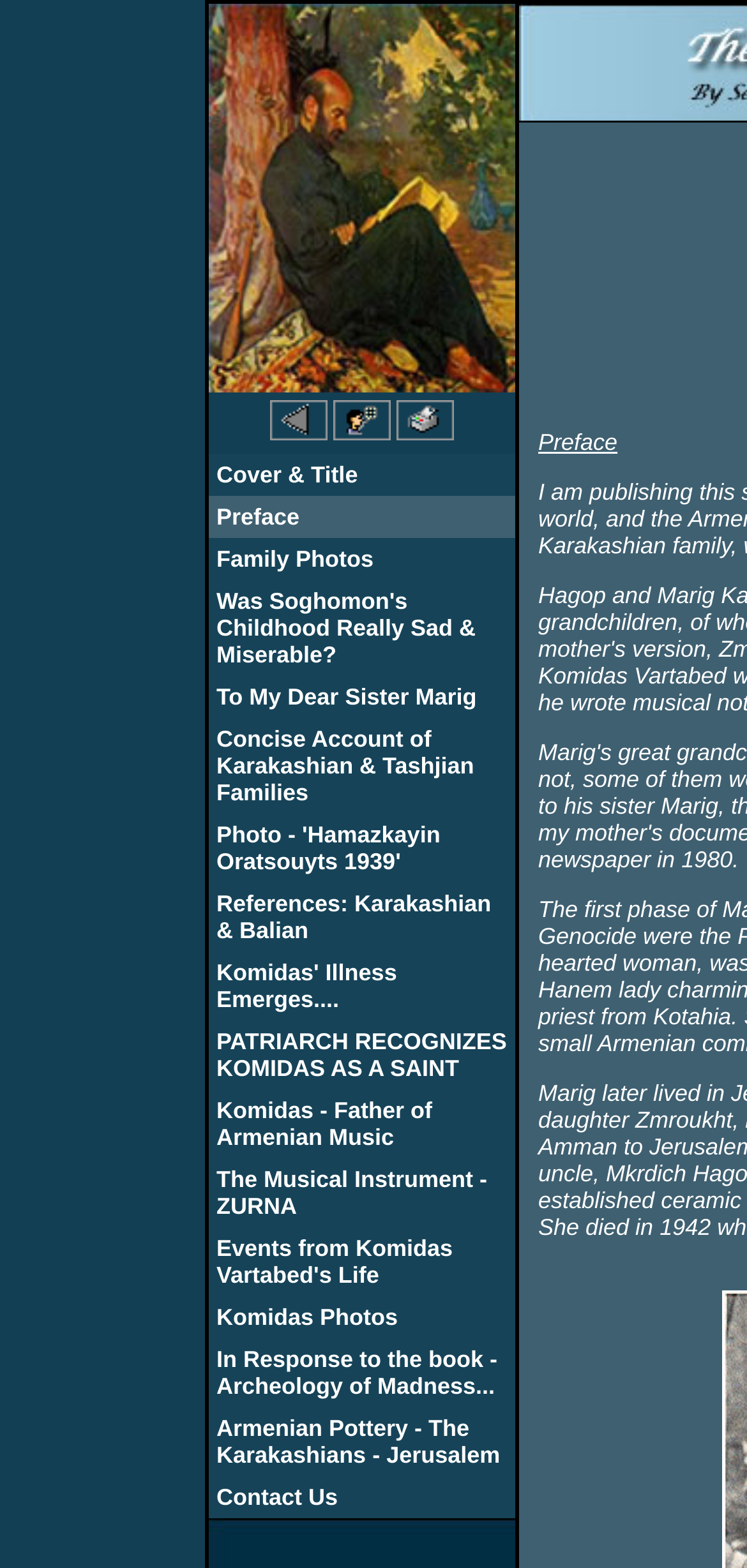Determine the bounding box coordinates for the clickable element required to fulfill the instruction: "View Hot Topics". Provide the coordinates as four float numbers between 0 and 1, i.e., [left, top, right, bottom].

None